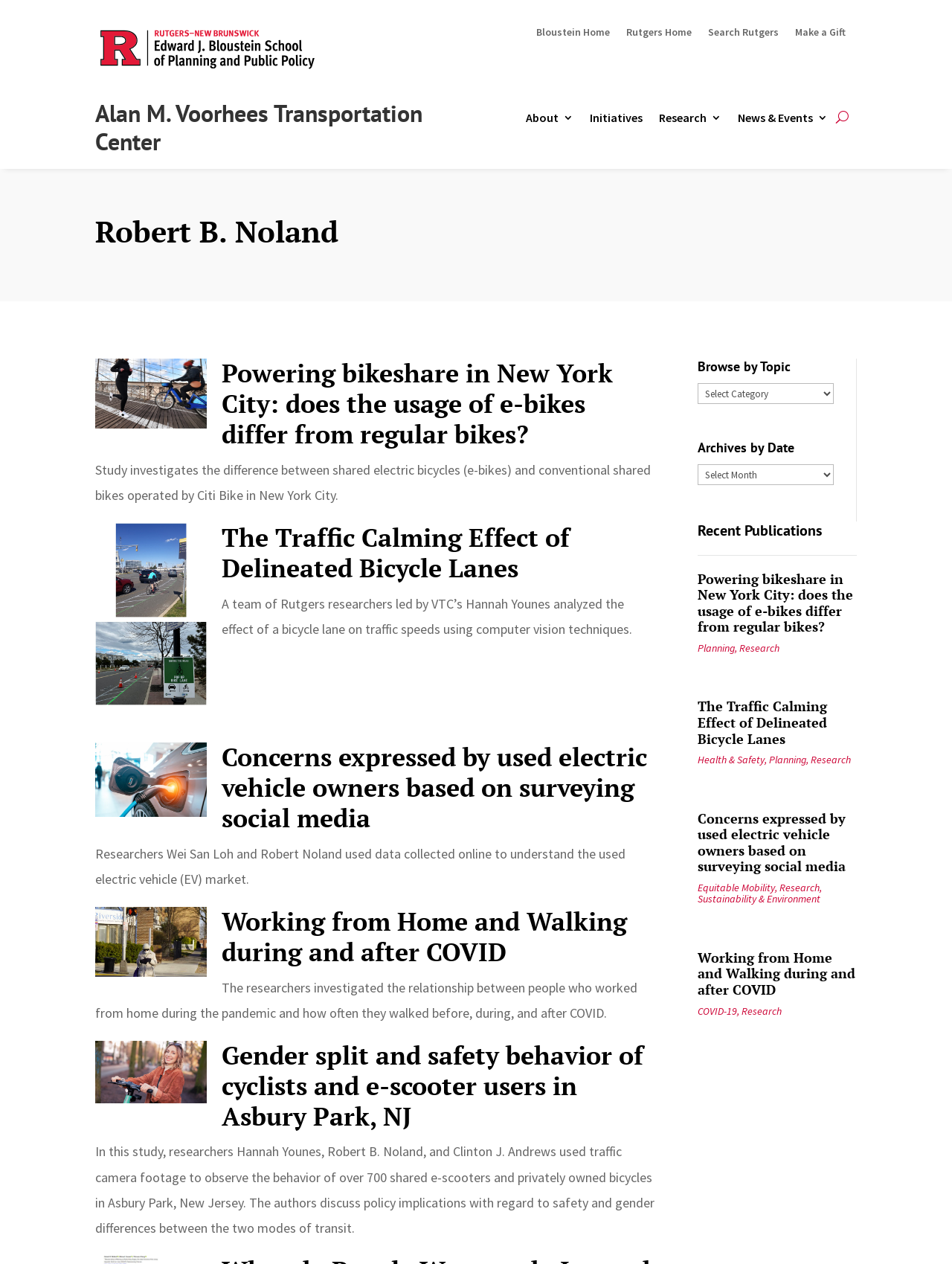Please answer the following question using a single word or phrase: 
What is the name of the transportation center?

Alan M. Voorhees Transportation Center